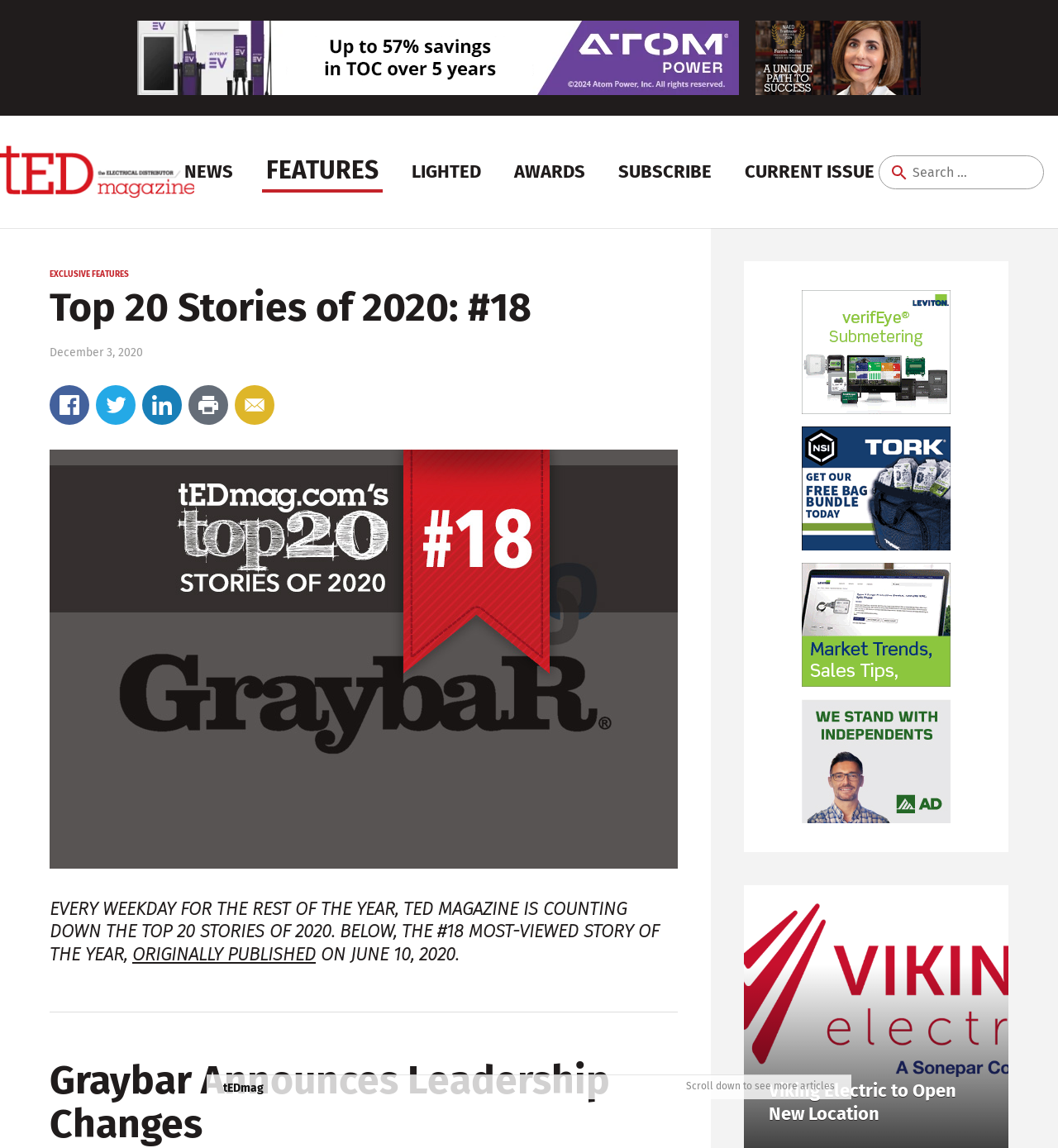Pinpoint the bounding box coordinates of the element you need to click to execute the following instruction: "Read the current issue". The bounding box should be represented by four float numbers between 0 and 1, in the format [left, top, right, bottom].

[0.7, 0.136, 0.831, 0.163]